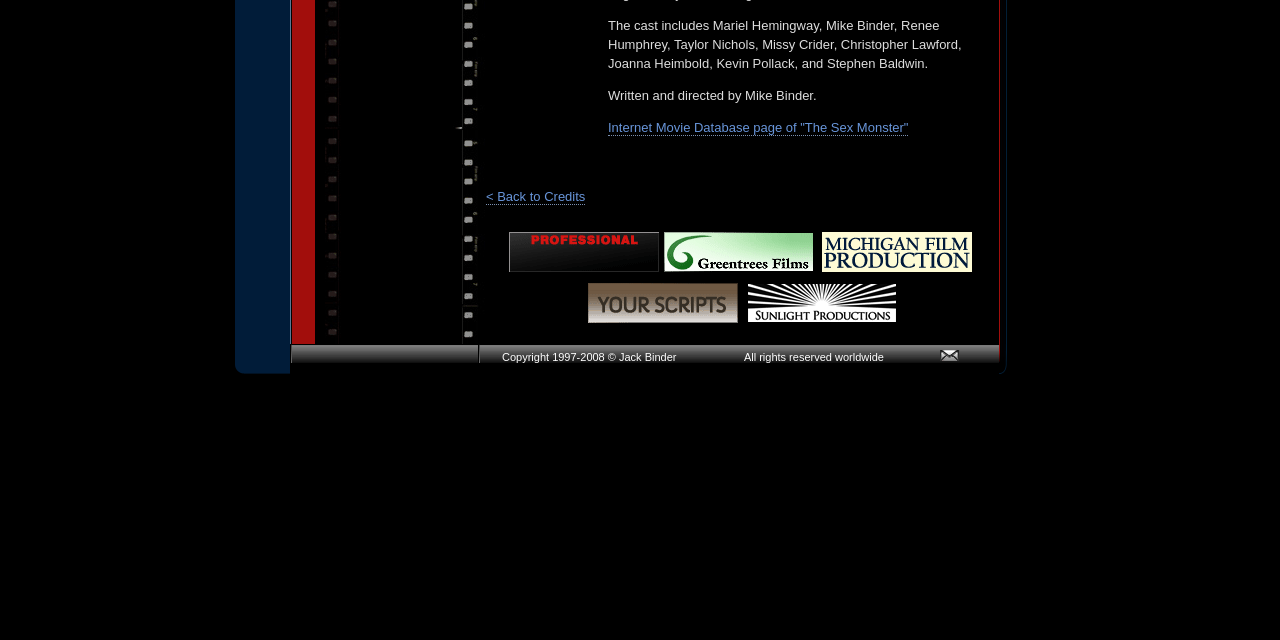Using the provided description: "aria-label="Advertisement" name="aswift_0" title="Advertisement"", find the bounding box coordinates of the corresponding UI element. The output should be four float numbers between 0 and 1, in the format [left, top, right, bottom].

[0.216, 0.609, 0.784, 0.75]